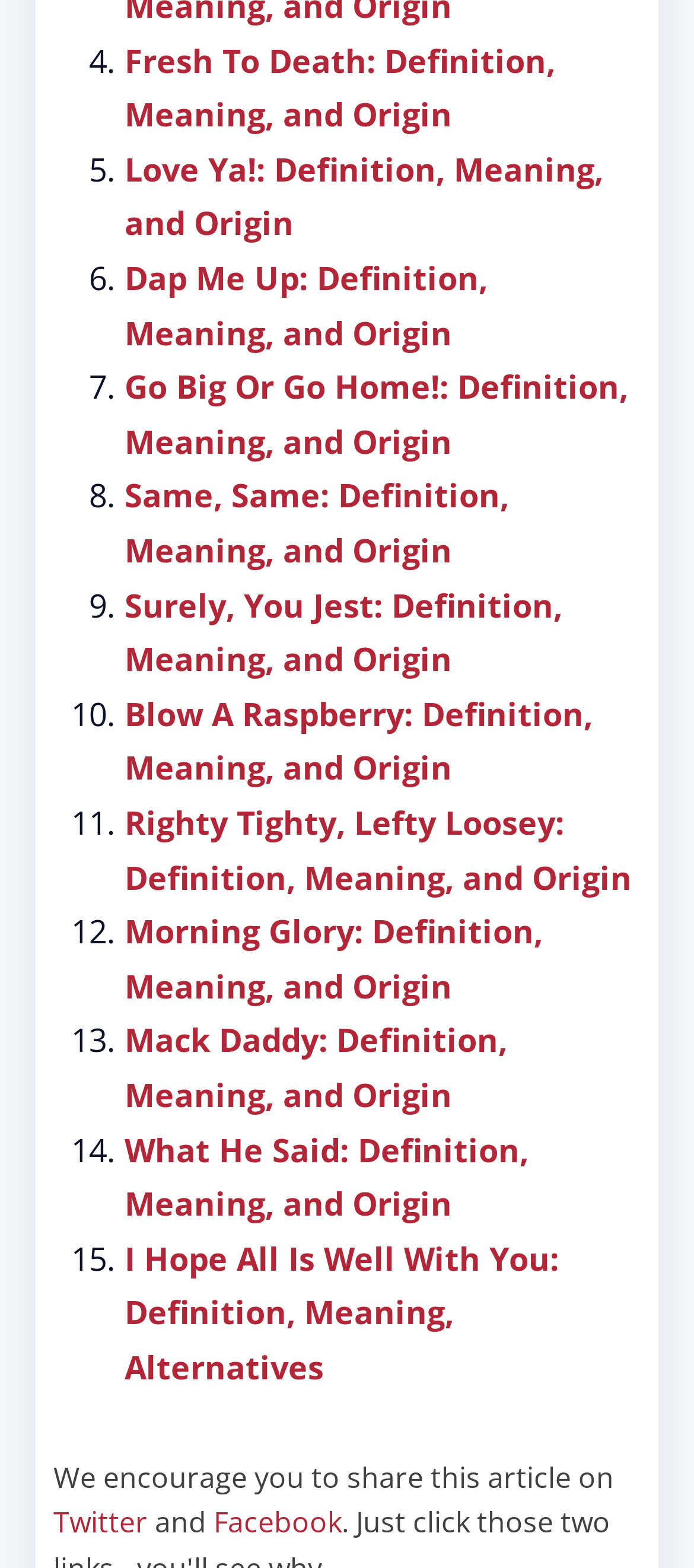What social media platforms are mentioned at the bottom of the webpage?
Examine the screenshot and reply with a single word or phrase.

Twitter and Facebook